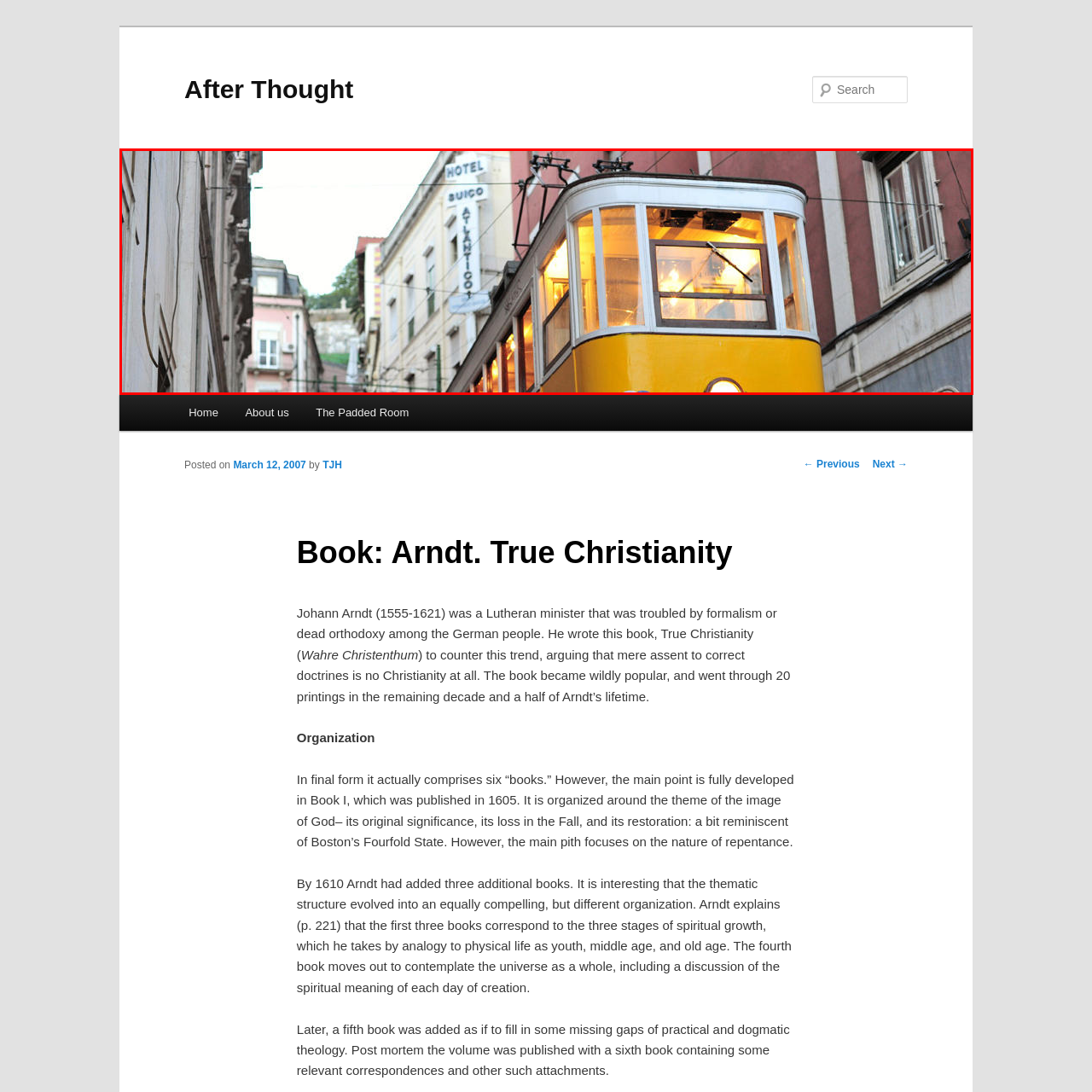View the image inside the red box and answer the question briefly with a word or phrase:
What is overhead in the image?

Wires